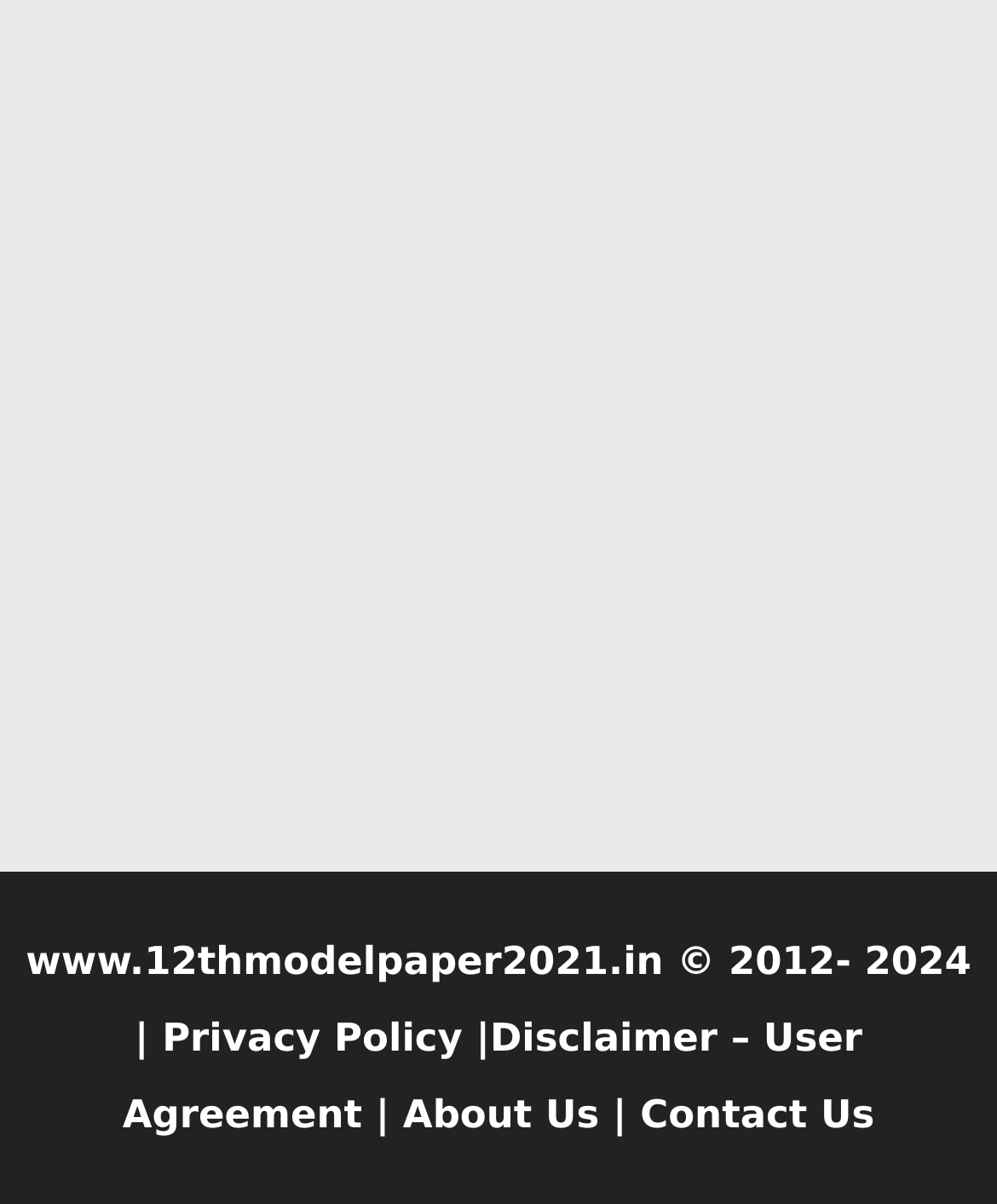What is the width of the 'www.12thmodelpaper2021.in' text?
Using the screenshot, give a one-word or short phrase answer.

0.948